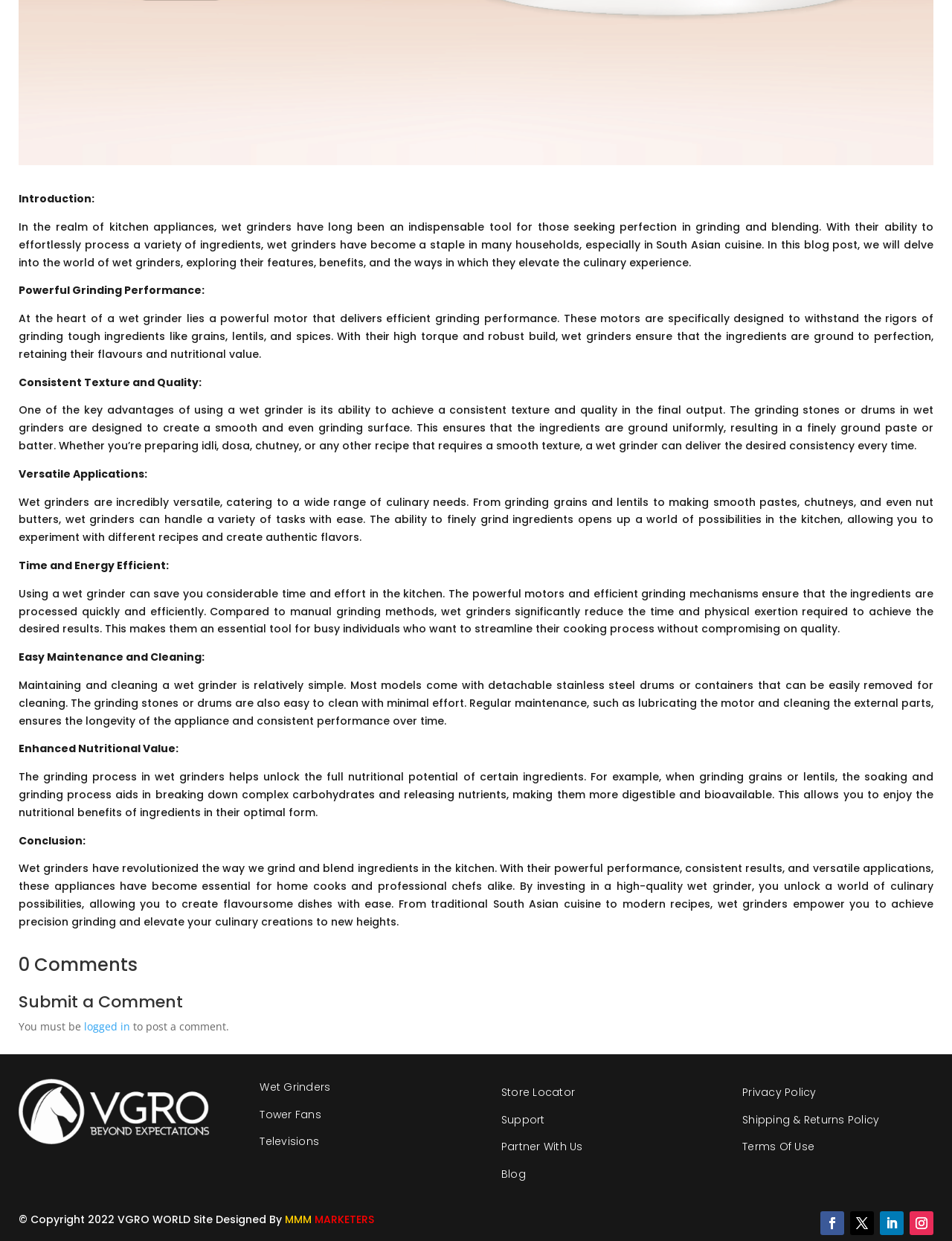Provide the bounding box coordinates of the HTML element described by the text: "Term and Condition". The coordinates should be in the format [left, top, right, bottom] with values between 0 and 1.

None